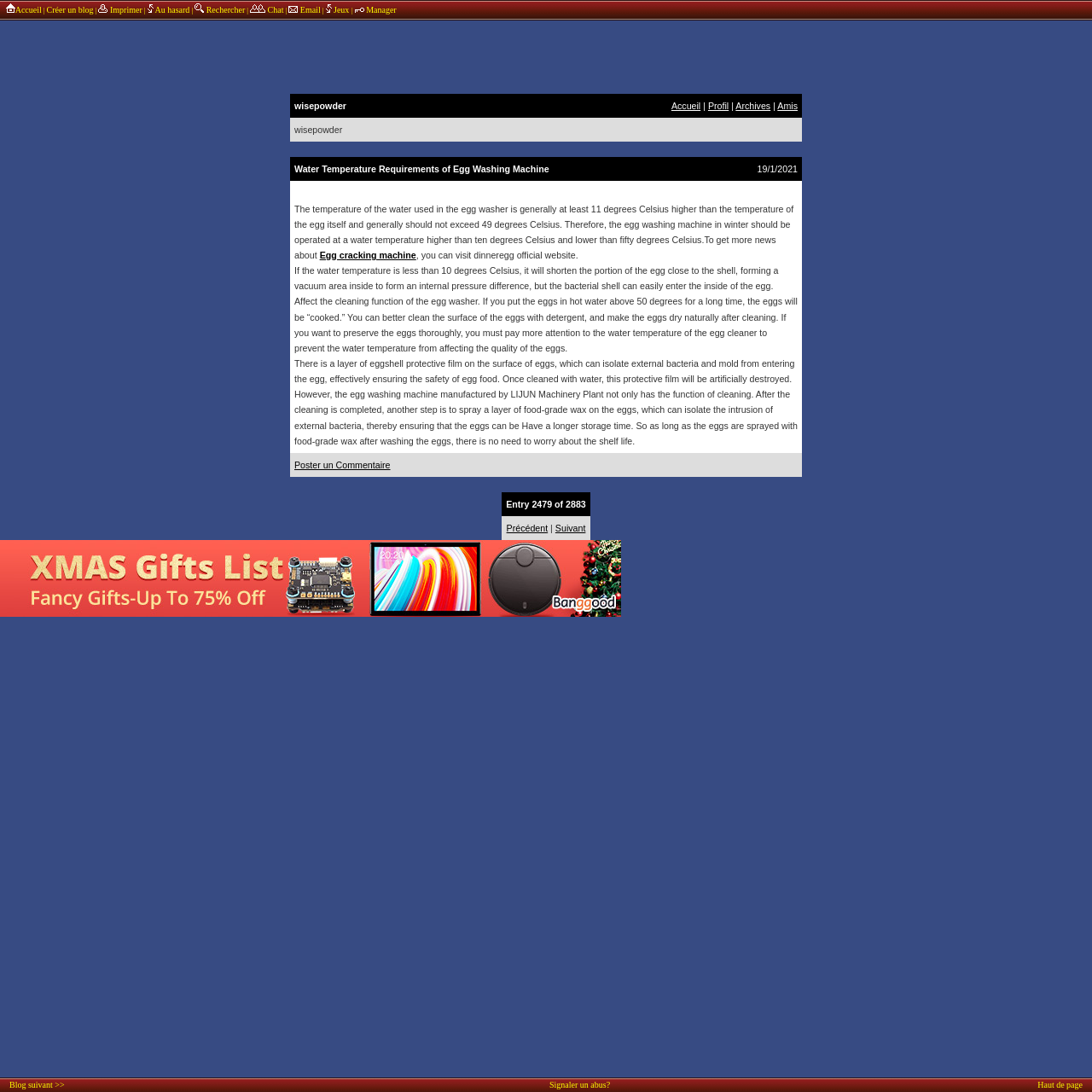Respond to the question below with a single word or phrase:
What is the function of the egg washing machine manufactured by LIJUN Machinery Plant?

Cleaning and spraying food-grade wax